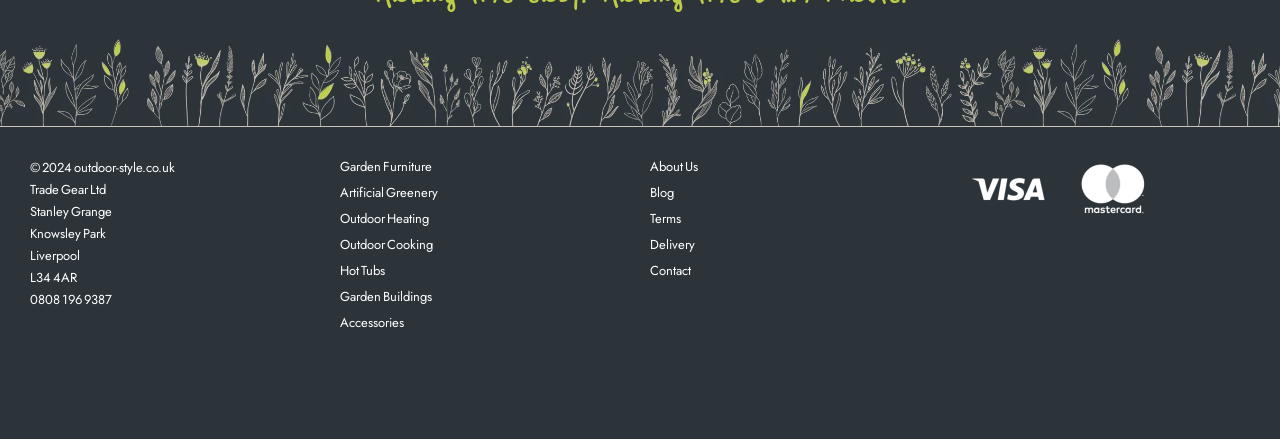Determine the bounding box for the UI element that matches this description: "Accessories".

[0.266, 0.712, 0.316, 0.756]